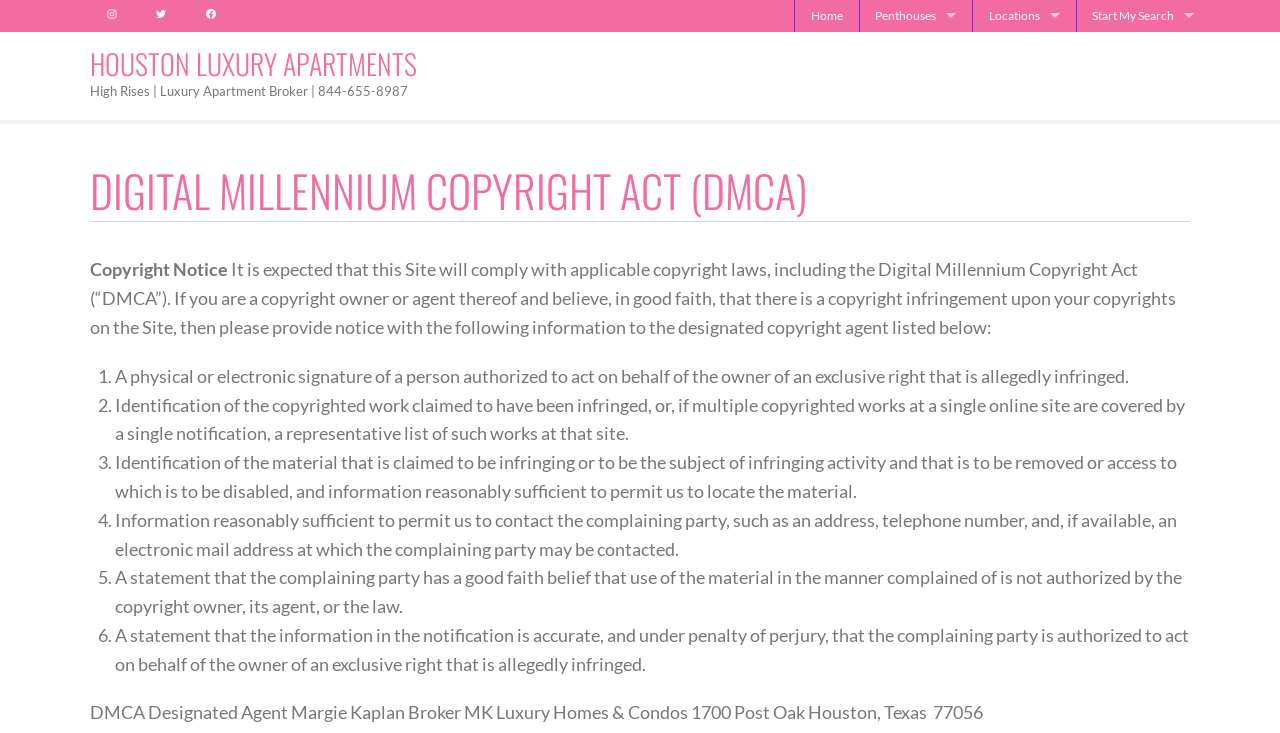What is the purpose of the copyright notice?
Give a single word or phrase as your answer by examining the image.

To comply with applicable copyright laws